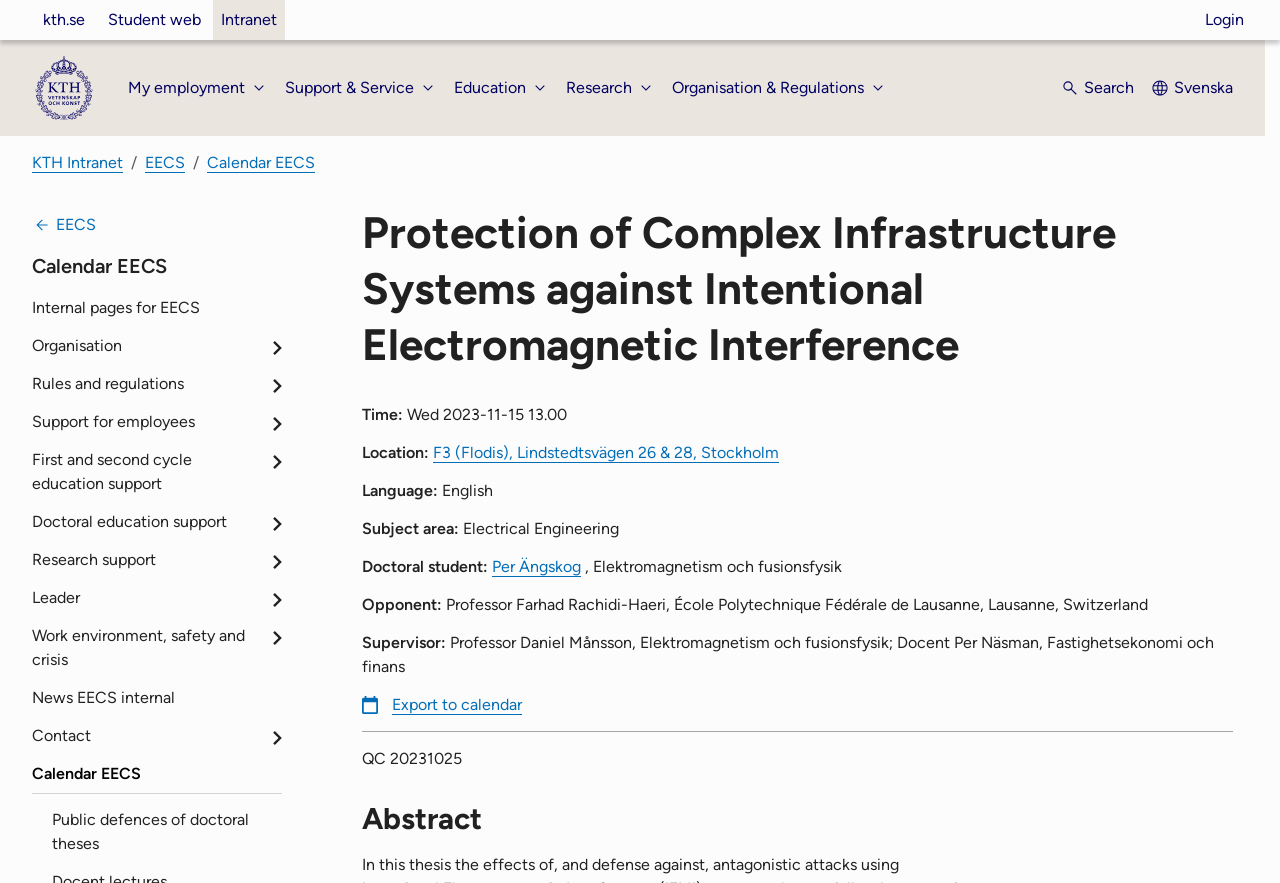Identify the bounding box coordinates of the area you need to click to perform the following instruction: "View 'Public defences of doctoral theses'".

[0.041, 0.907, 0.22, 0.977]